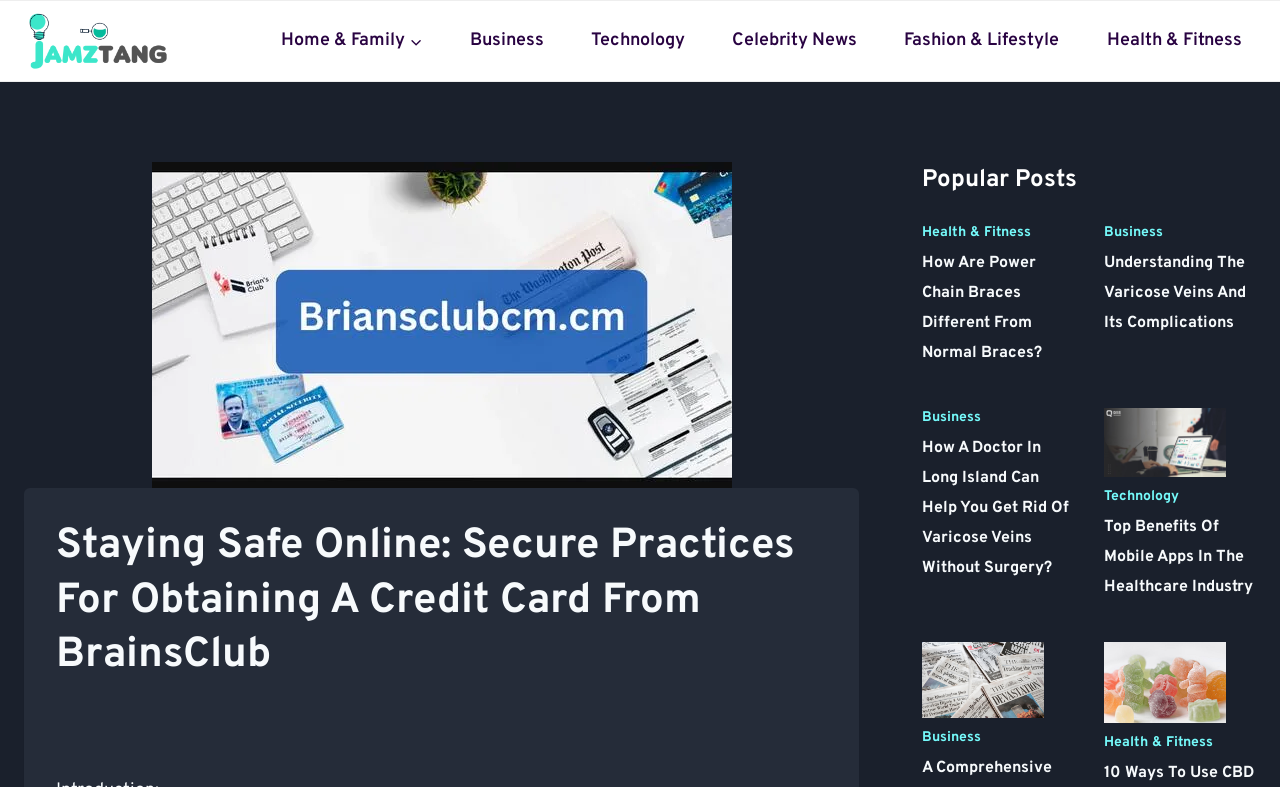Determine the bounding box coordinates in the format (top-left x, top-left y, bottom-right x, bottom-right y). Ensure all values are floating point numbers between 0 and 1. Identify the bounding box of the UI element described by: Read More

None